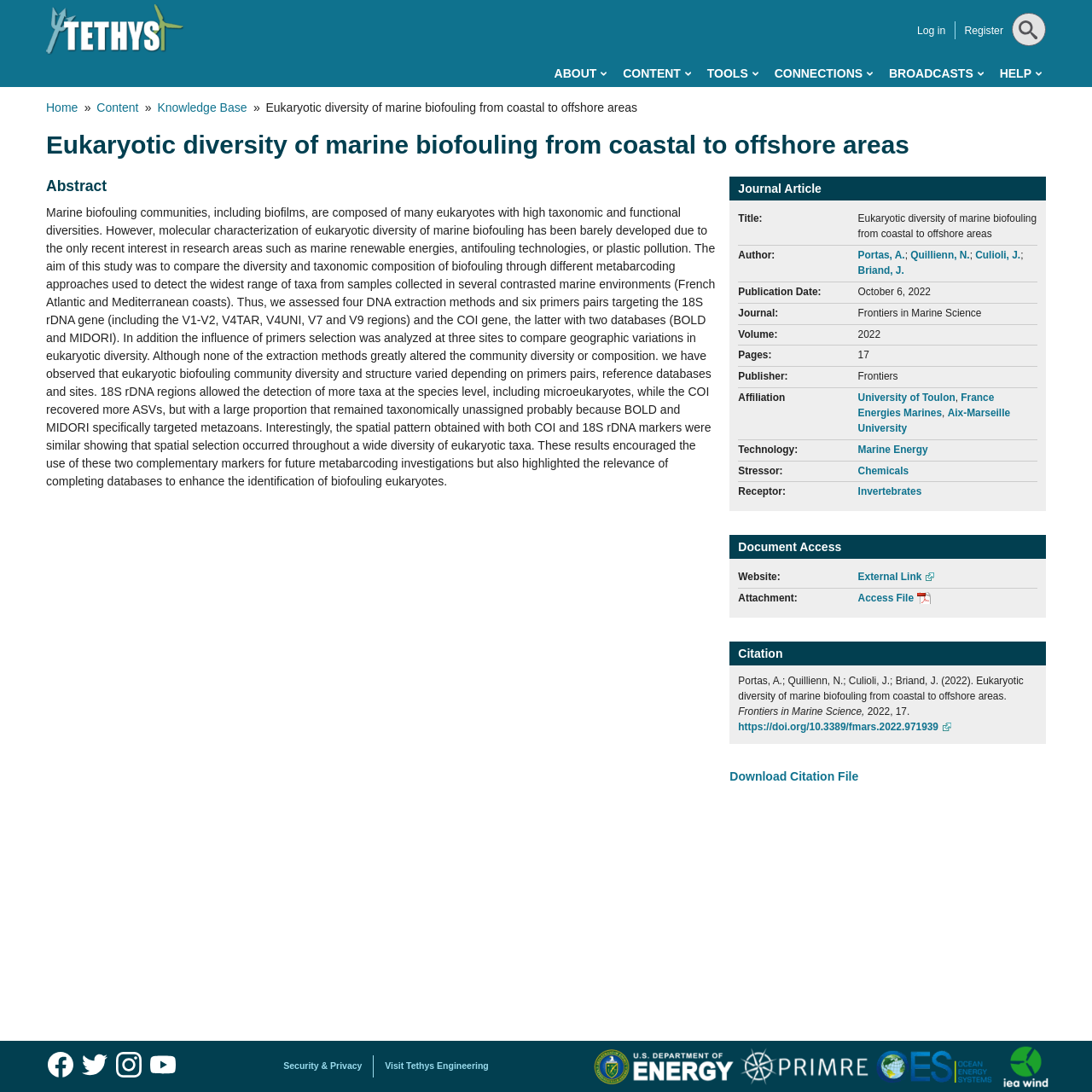Detail the various sections and features of the webpage.

This webpage is about a research article titled "Eukaryotic diversity of marine biofouling from coastal to offshore areas" by authors Portas, A., Quillienn, N., Culioli, J., and Briand, J. The article is published in the journal Frontiers in Marine Science, Volume 2022, with 17 pages.

At the top of the page, there is a navigation menu with links to "ABOUT", "CONTENT", "TOOLS", "CONNECTIONS", "BROADCASTS", and "HELP". Below the menu, there is a breadcrumb navigation showing the path "Home > Content > Knowledge Base > Eukaryotic diversity of marine biofouling from coastal to offshore areas".

The main content of the page is divided into several sections. The first section displays the article title, authors, publication date, journal, volume, pages, publisher, and affiliation. The second section provides information about the article, including technology, stressor, and receptor.

The next section is titled "Document Access" and provides links to the article's website and attachment. The "Citation" section displays the article's citation in a formatted style. Below the citation, there is a link to download the citation file.

The "Abstract" section summarizes the article's content, which discusses the diversity of marine biofouling communities and the use of metabarcoding approaches to detect eukaryotic diversity in different marine environments.

At the bottom of the page, there are links to social media platforms, including Facebook, Twitter, Instagram, and YouTube.

There are 14 links on the page, including navigation links, article links, and social media links. There are also 5 images on the page, including the Tethys logo, Facebook logo, Twitter logo, Instagram logo, and YouTube logo.